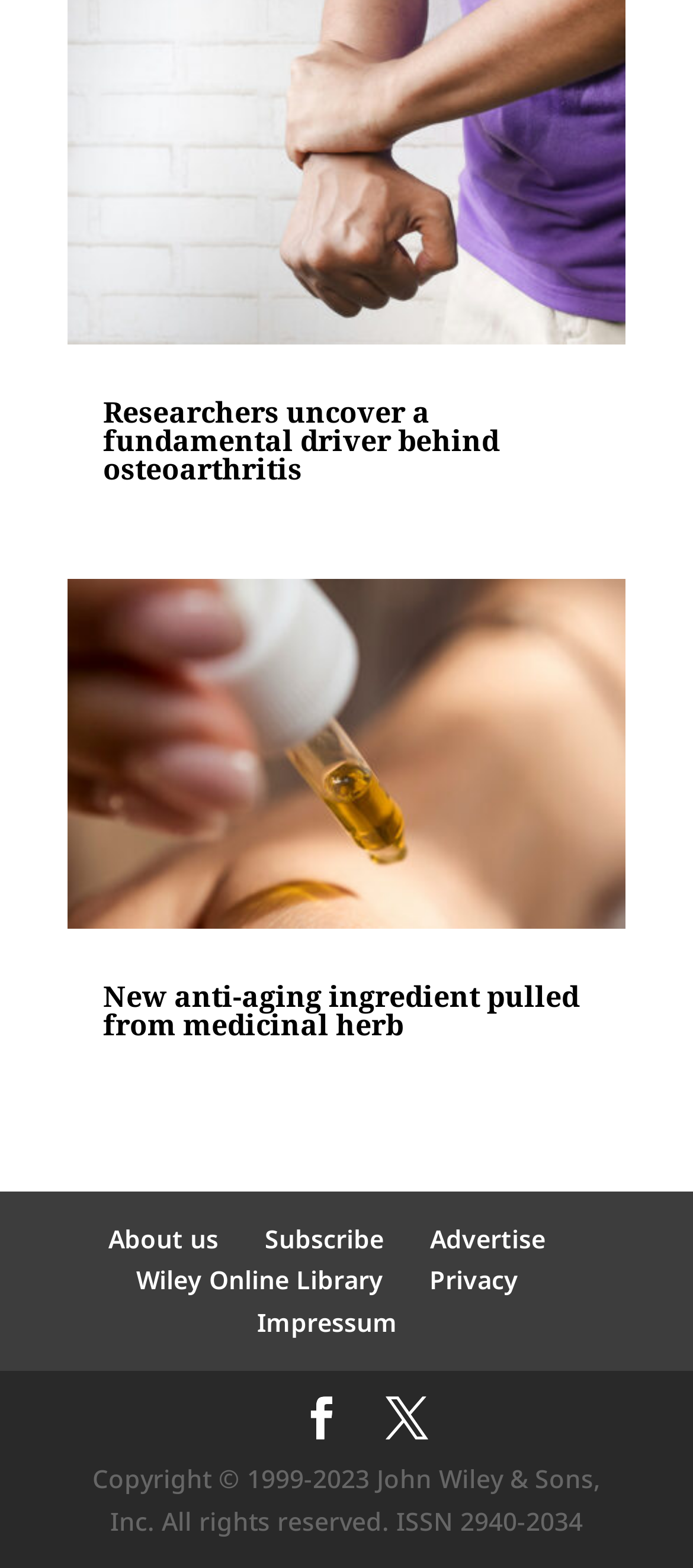Determine the bounding box coordinates for the HTML element described here: "Wiley Online Library".

[0.196, 0.806, 0.553, 0.827]